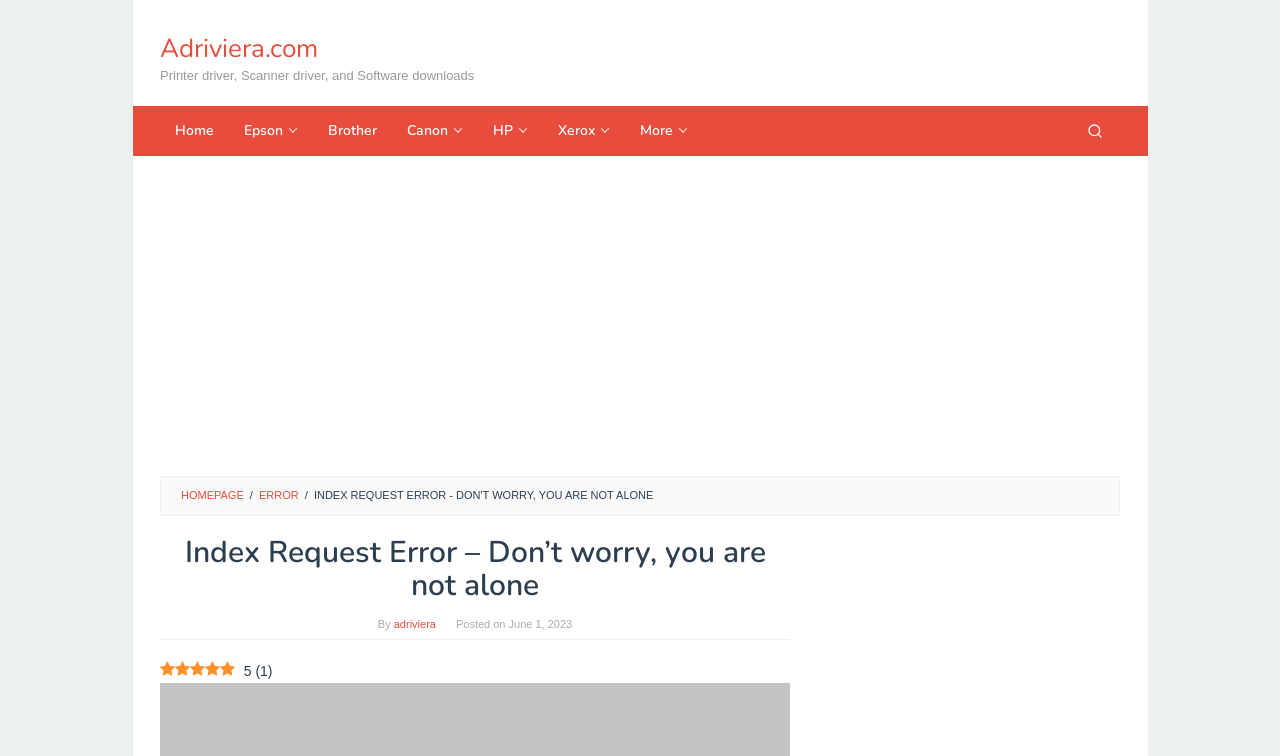Determine the main text heading of the webpage and provide its content.

Index Request Error – Don’t worry, you are not alone